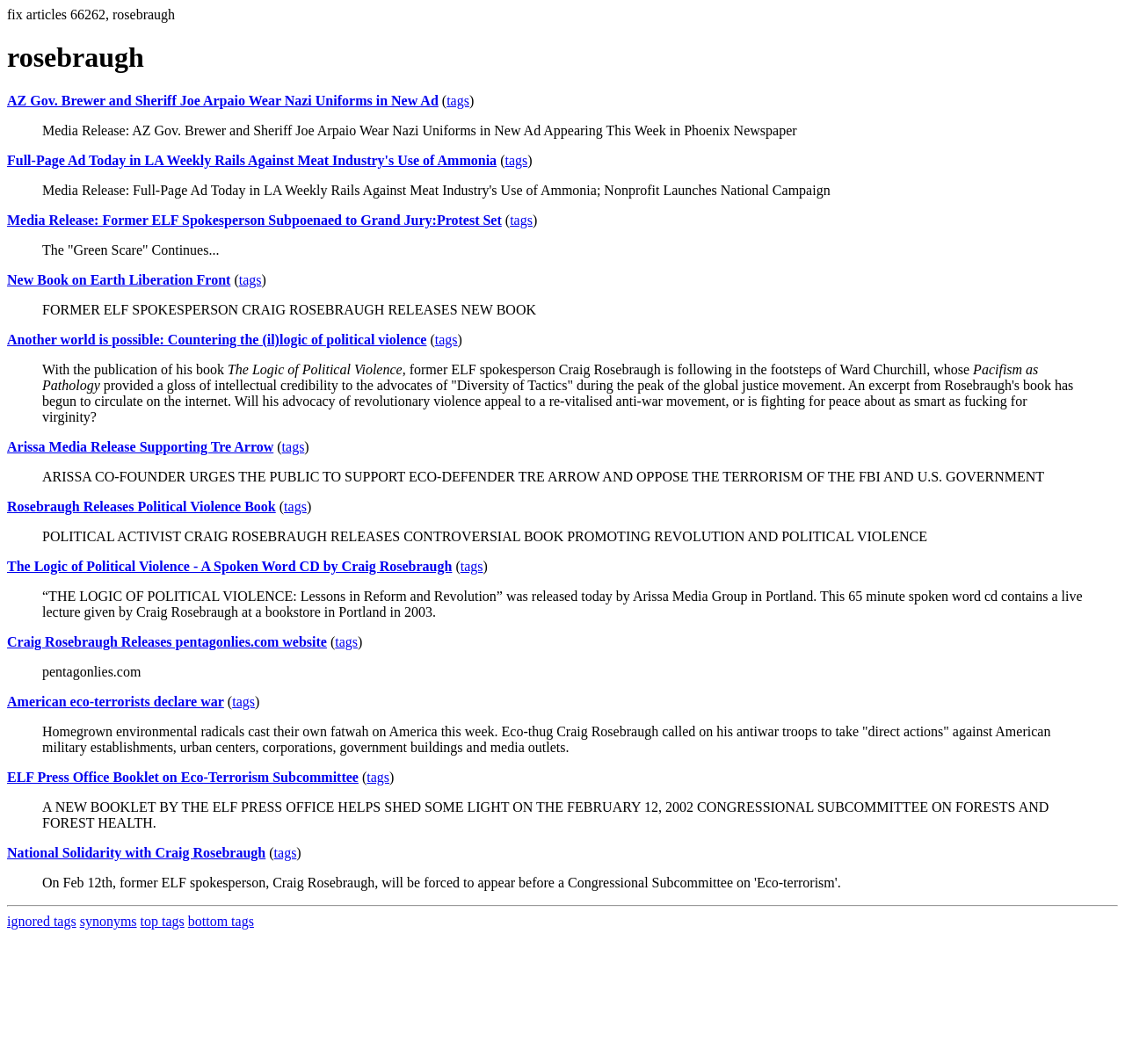Please provide the bounding box coordinates for the element that needs to be clicked to perform the instruction: "View the post 'FORMER ELF SPOKESPERSON CRAIG ROSEBRAUGH RELEASES NEW BOOK'". The coordinates must consist of four float numbers between 0 and 1, formatted as [left, top, right, bottom].

[0.038, 0.284, 0.477, 0.298]